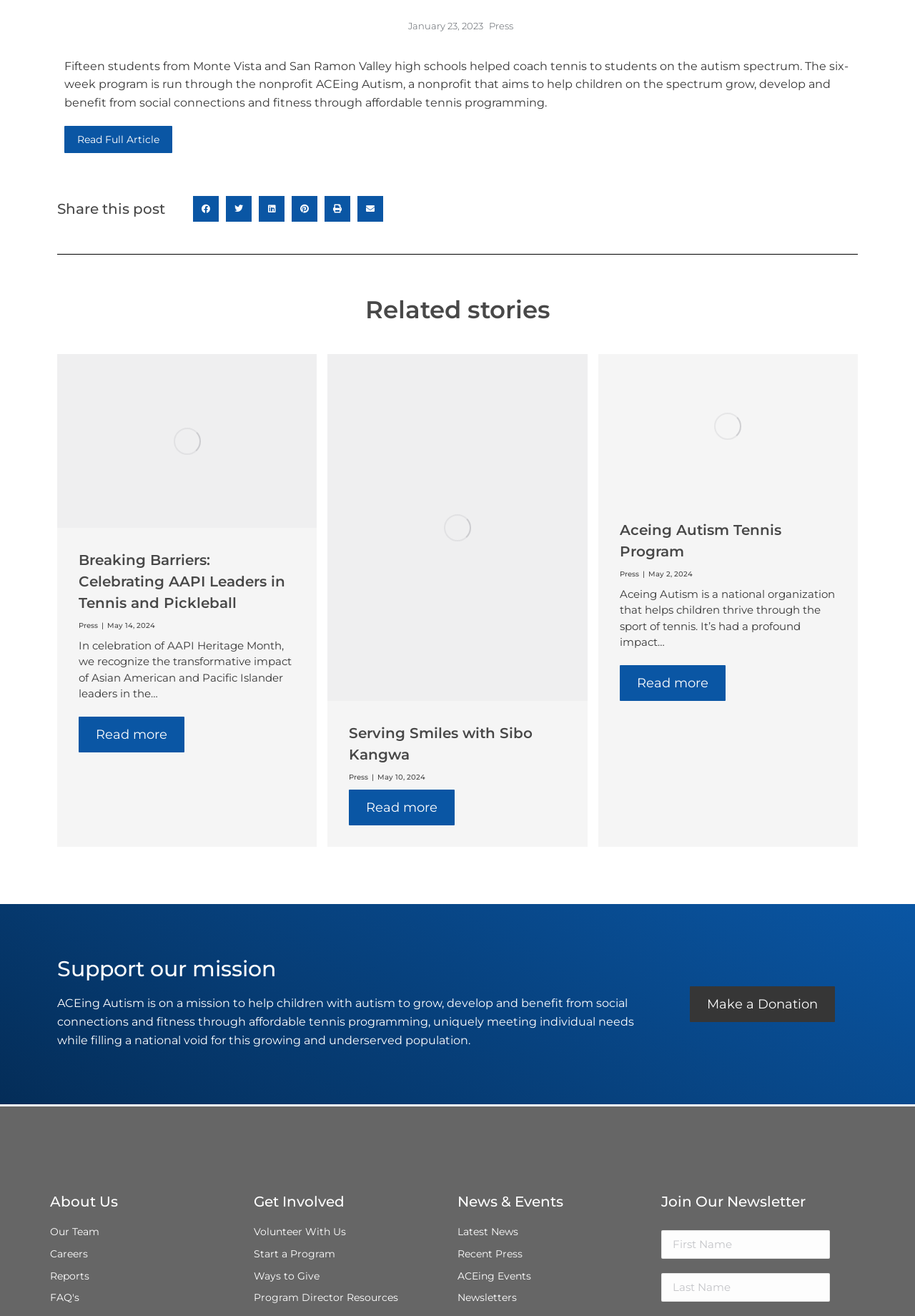Look at the image and give a detailed response to the following question: How many related stories are displayed on the webpage?

The webpage displays three related stories, each with a heading, image, and brief description, which can be found under the 'Related stories' heading.